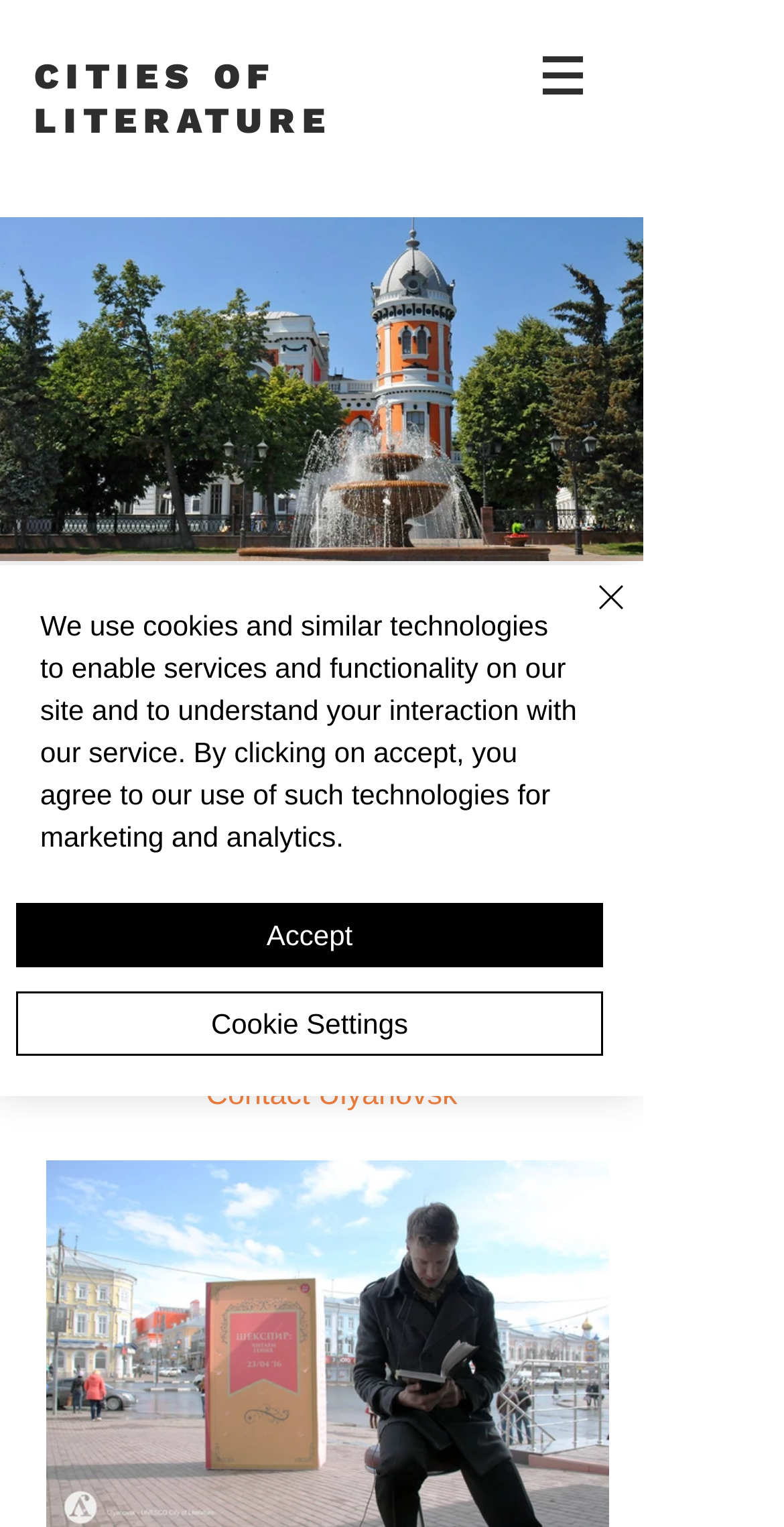Please identify the bounding box coordinates of the clickable element to fulfill the following instruction: "Click the Contact Ulyanovsk link". The coordinates should be four float numbers between 0 and 1, i.e., [left, top, right, bottom].

[0.263, 0.706, 0.583, 0.728]